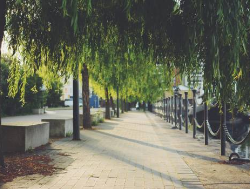What type of atmosphere does the setting reflect? Observe the screenshot and provide a one-word or short phrase answer.

Tranquil